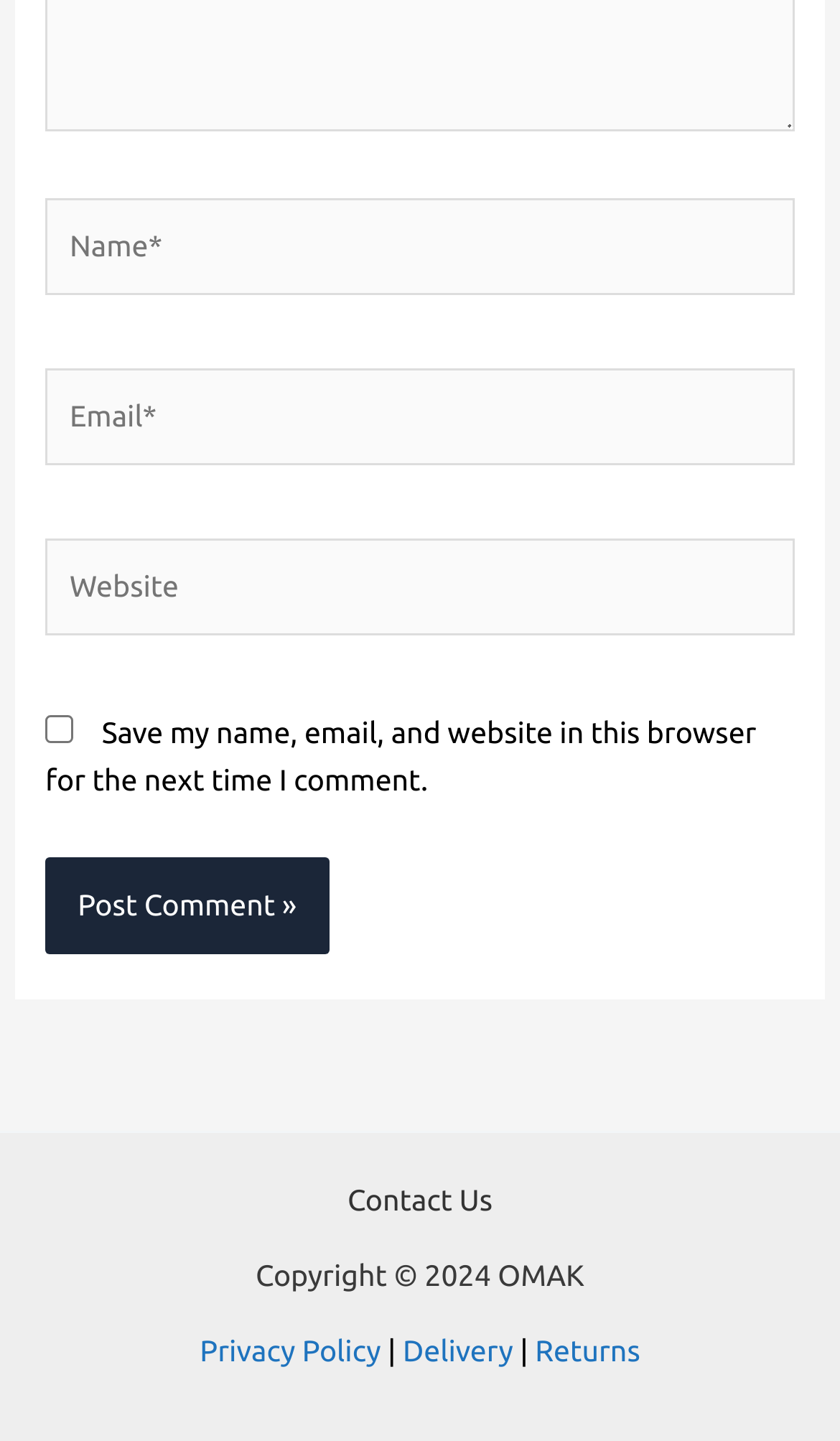Find the bounding box of the web element that fits this description: "Privacy Policy".

[0.238, 0.925, 0.454, 0.949]